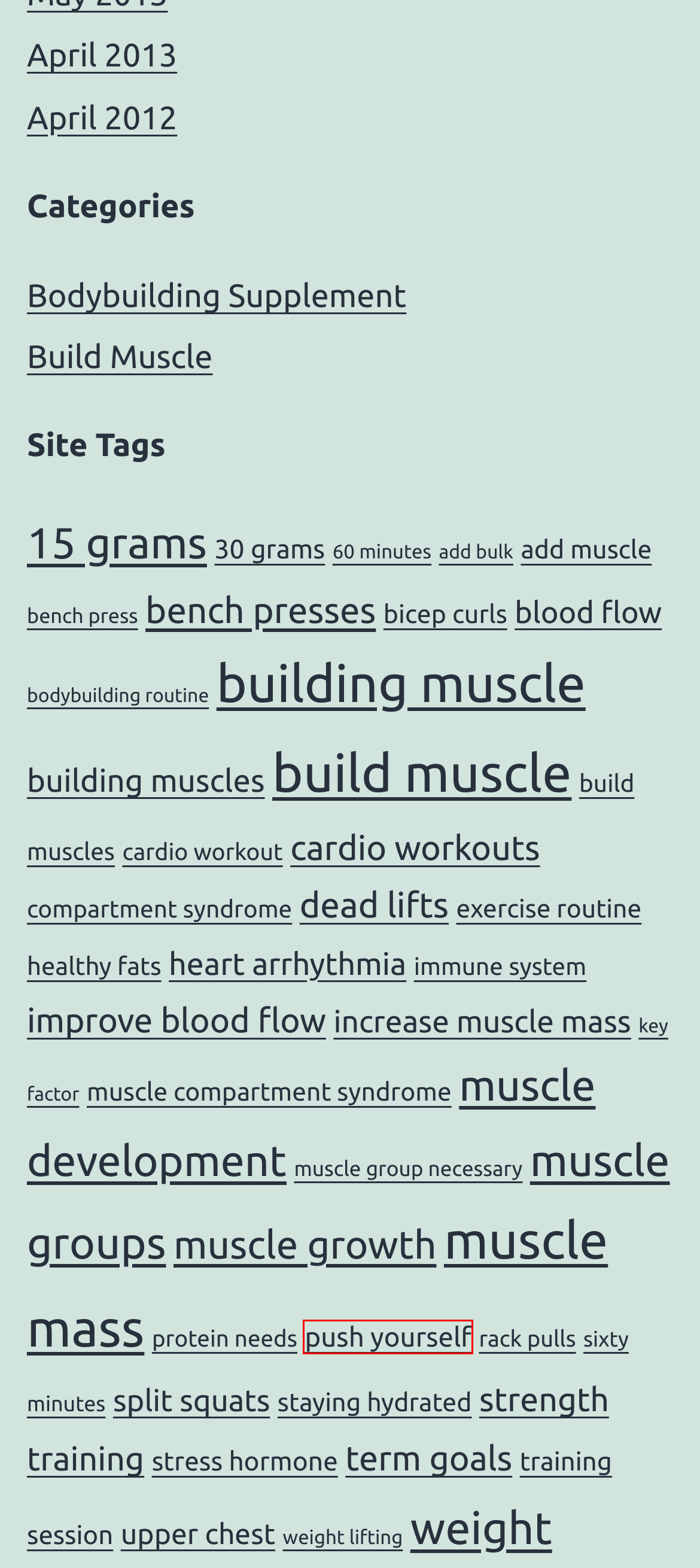Look at the screenshot of a webpage, where a red bounding box highlights an element. Select the best description that matches the new webpage after clicking the highlighted element. Here are the candidates:
A. training session – Its About Bodybuilding
B. staying hydrated – Its About Bodybuilding
C. build muscles – Its About Bodybuilding
D. blood flow – Its About Bodybuilding
E. 30 grams – Its About Bodybuilding
F. increase muscle mass – Its About Bodybuilding
G. stress hormone – Its About Bodybuilding
H. push yourself – Its About Bodybuilding

H